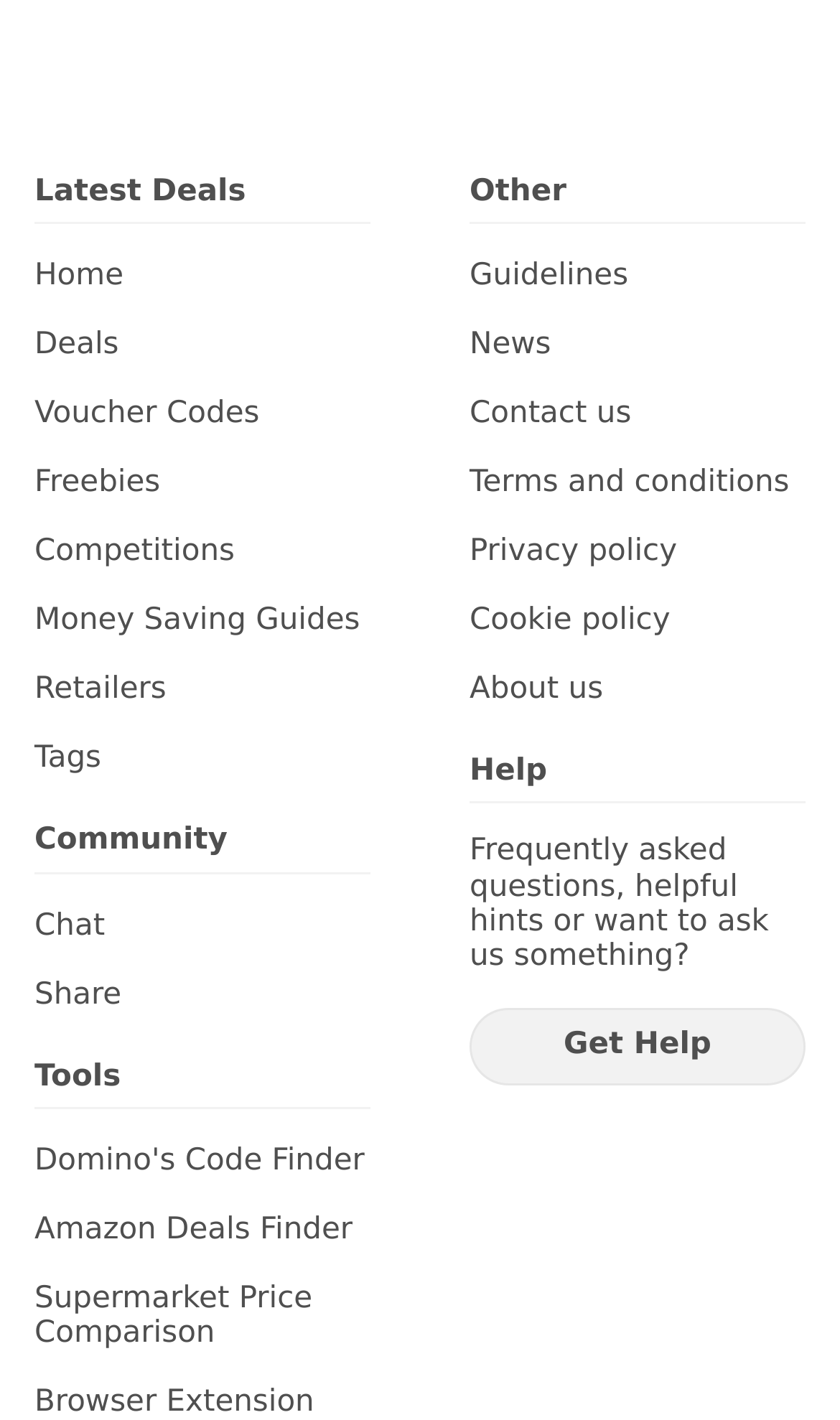Find the bounding box coordinates for the area that must be clicked to perform this action: "Find Domino's voucher code".

[0.041, 0.805, 0.441, 0.83]